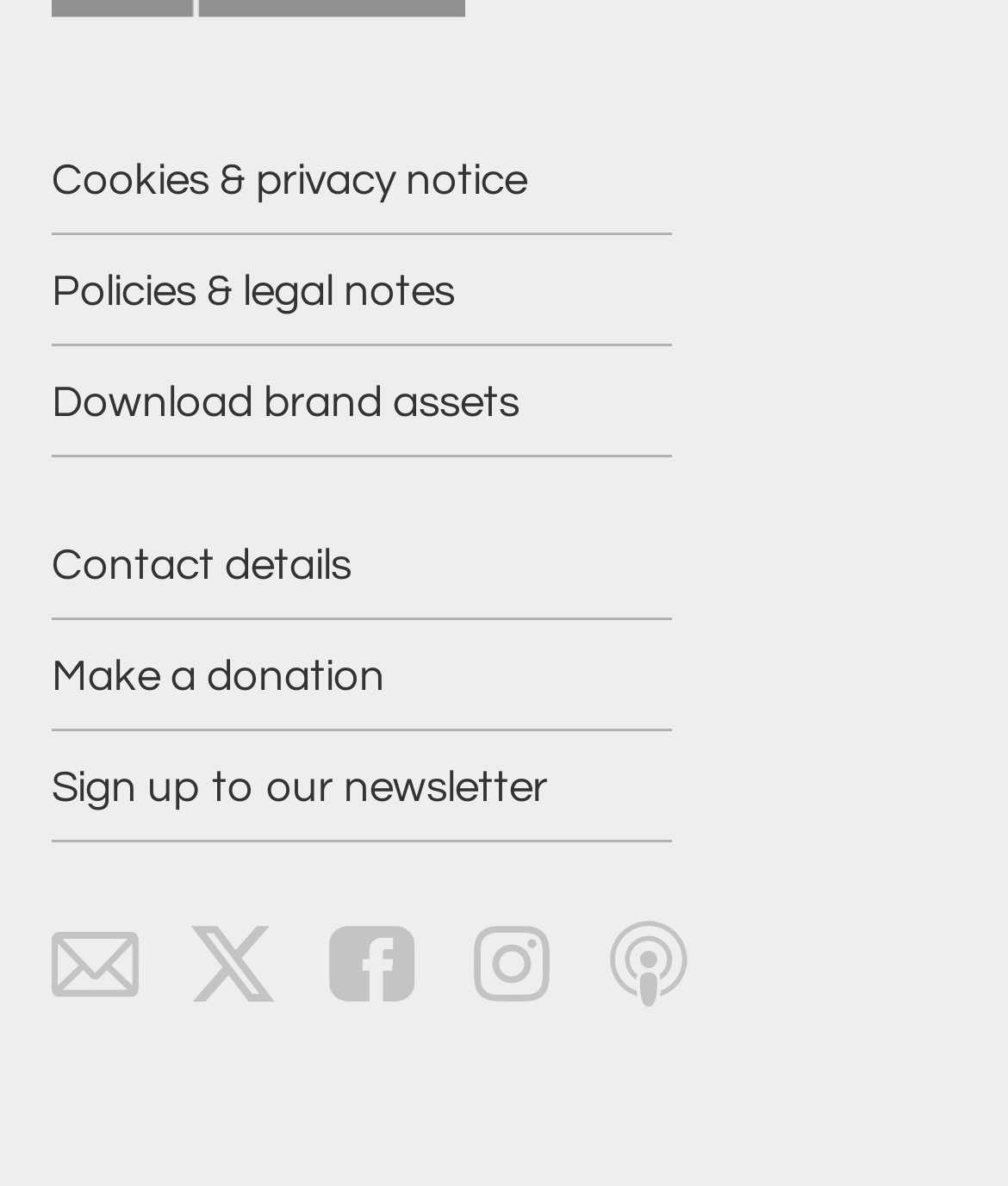Find and specify the bounding box coordinates that correspond to the clickable region for the instruction: "View Our Twitter Page".

[0.185, 0.773, 0.277, 0.852]